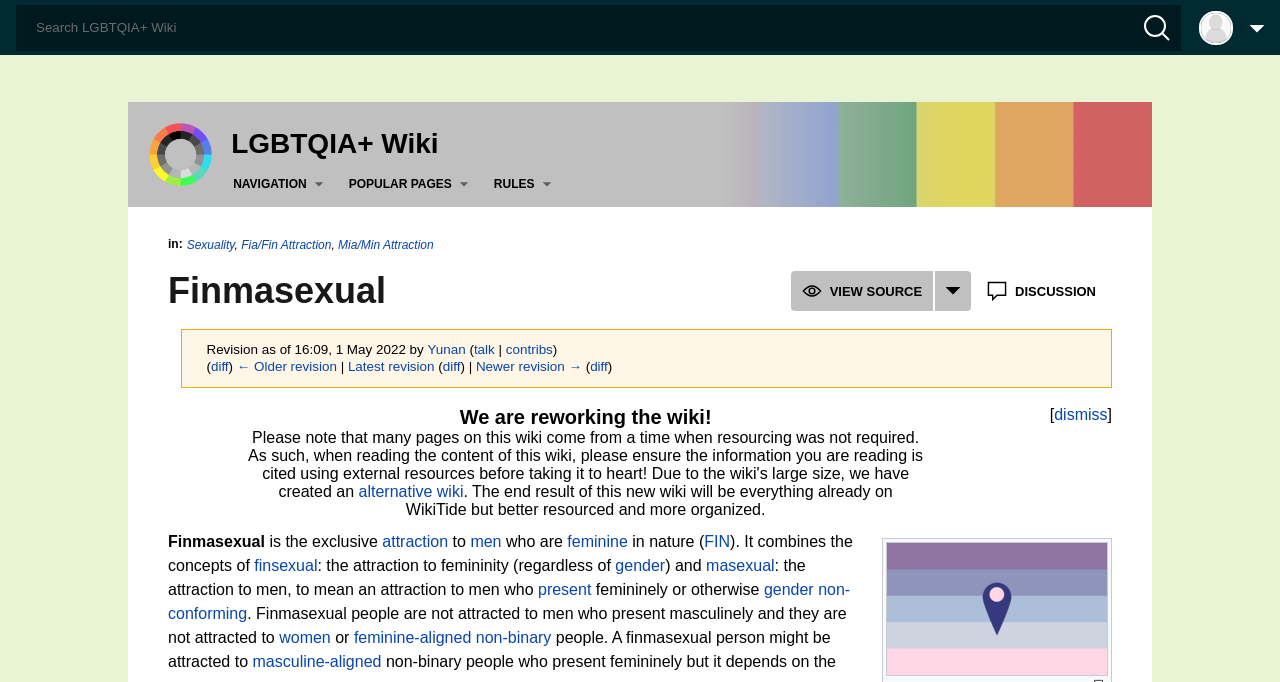Indicate the bounding box coordinates of the clickable region to achieve the following instruction: "Go to discussion."

[0.763, 0.398, 0.869, 0.457]